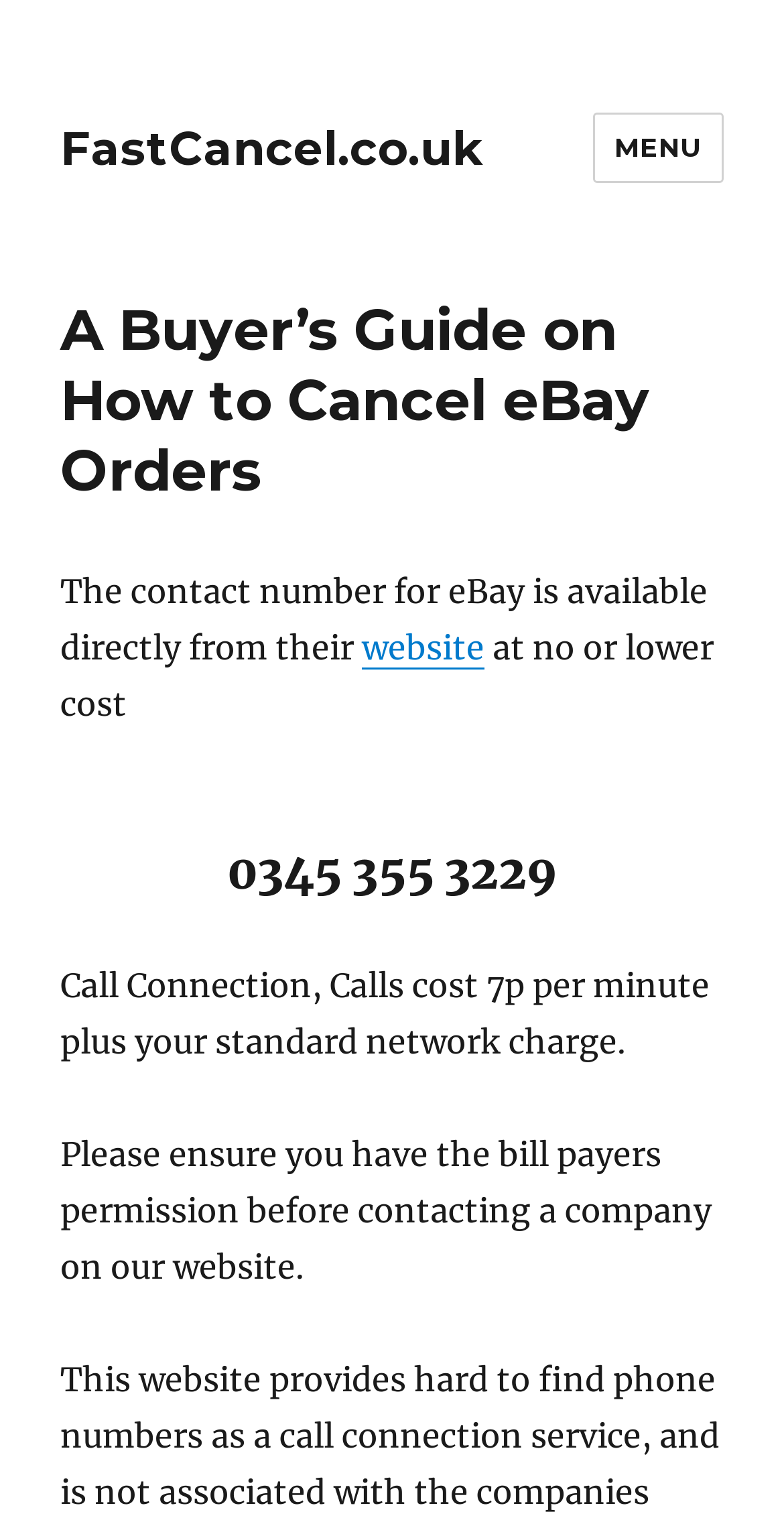Extract the heading text from the webpage.

A Buyer’s Guide on How to Cancel eBay Orders